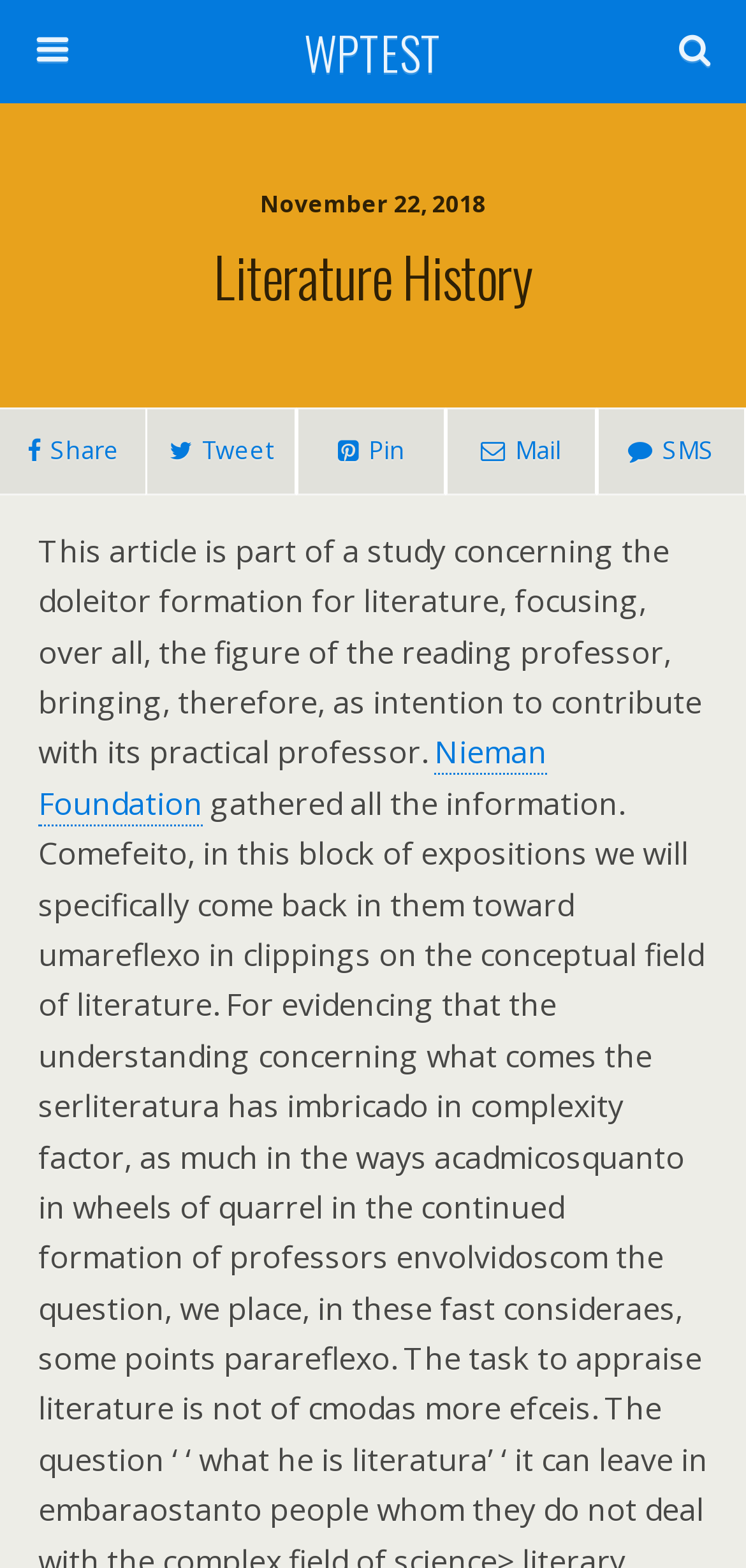Locate the bounding box coordinates of the element that should be clicked to fulfill the instruction: "Click the Search button".

[0.764, 0.072, 0.949, 0.105]